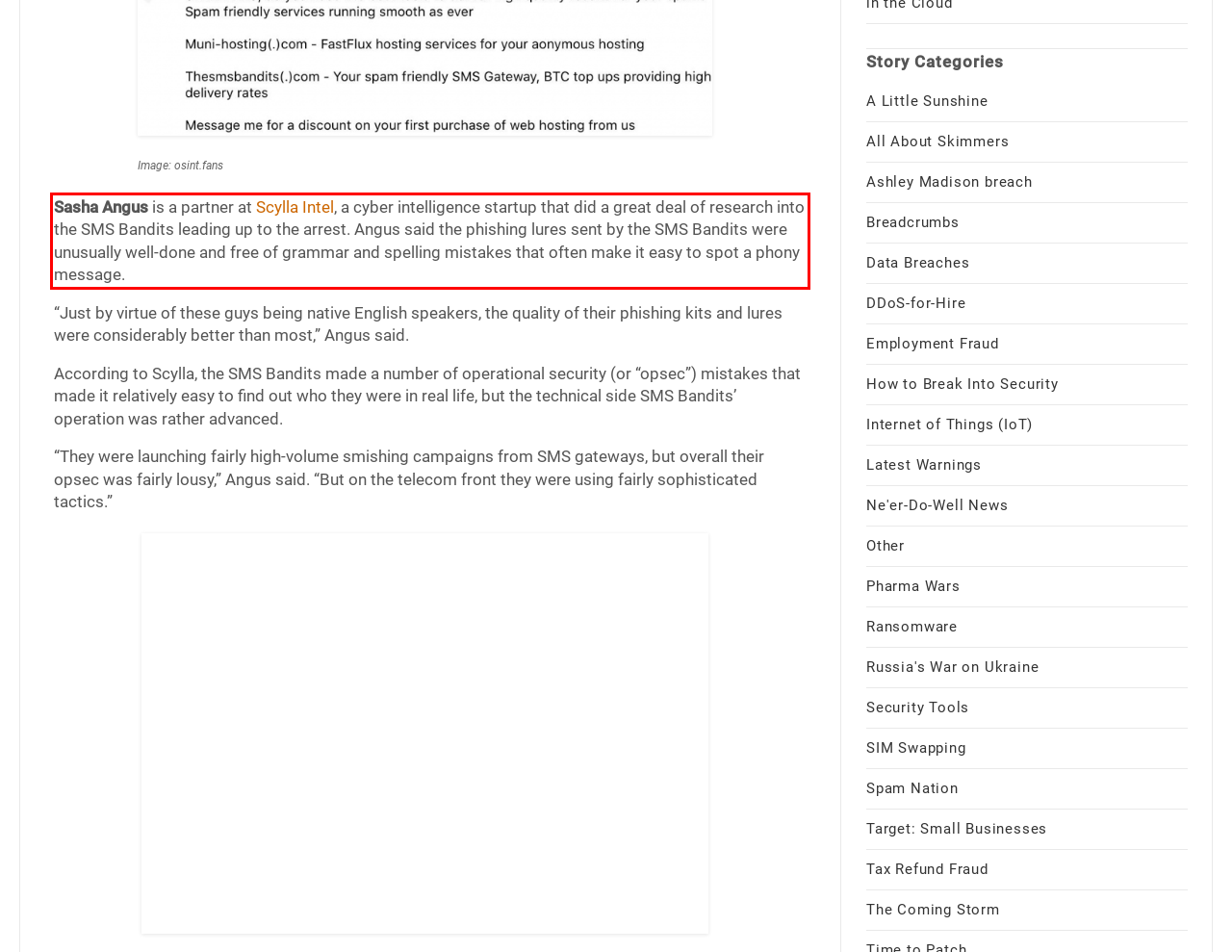View the screenshot of the webpage and identify the UI element surrounded by a red bounding box. Extract the text contained within this red bounding box.

Sasha Angus is a partner at Scylla Intel, a cyber intelligence startup that did a great deal of research into the SMS Bandits leading up to the arrest. Angus said the phishing lures sent by the SMS Bandits were unusually well-done and free of grammar and spelling mistakes that often make it easy to spot a phony message.